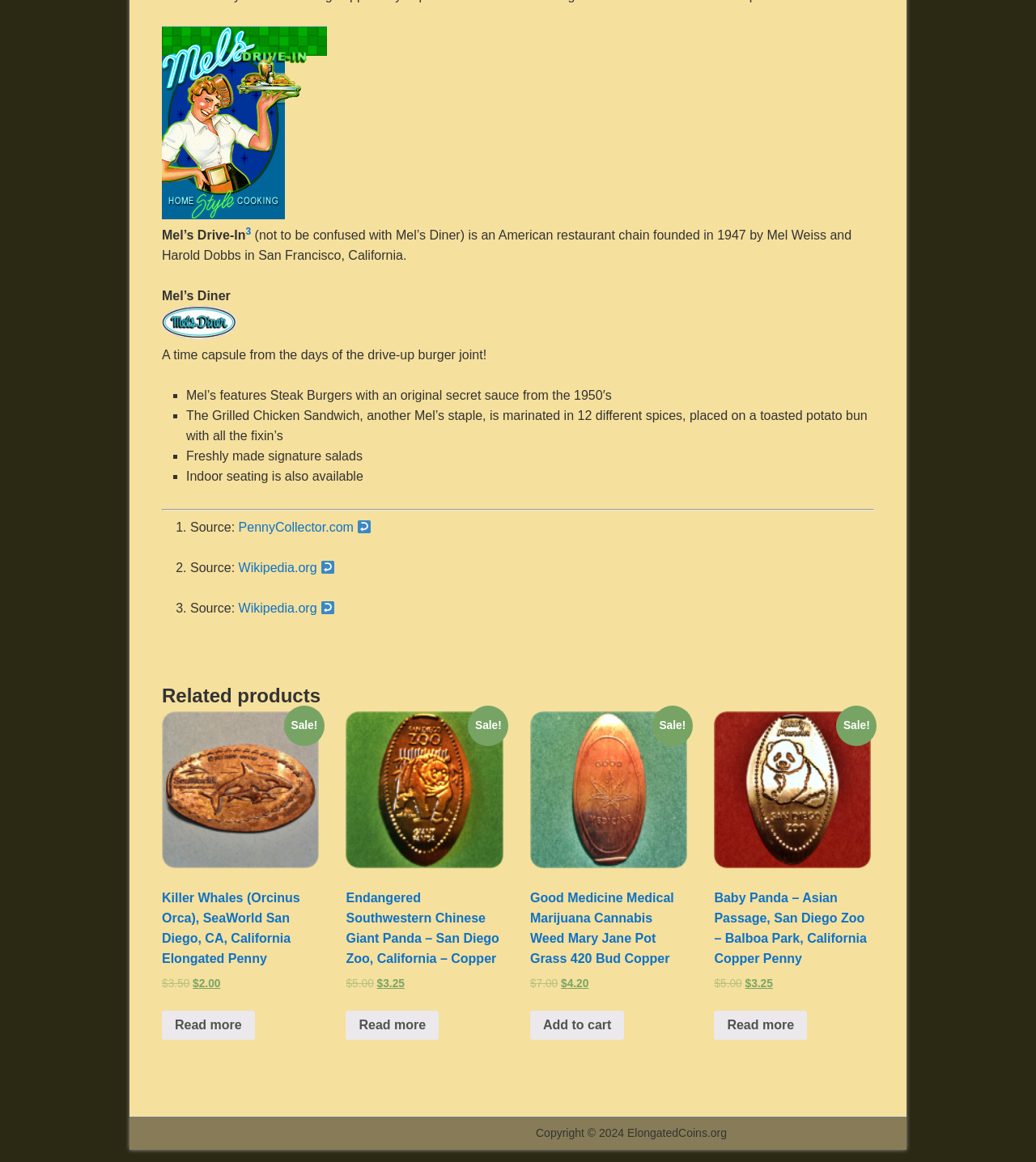What is featured on the menu of Mel's?
Could you give a comprehensive explanation in response to this question?

According to the webpage, Mel's features Steak Burgers with an original secret sauce from the 1950's, The Grilled Chicken Sandwich, another Mel’s staple, is marinated in 12 different spices, placed on a toasted potato bun with all the fixin’s, and freshly made signature salads, as indicated by the list markers and corresponding text.